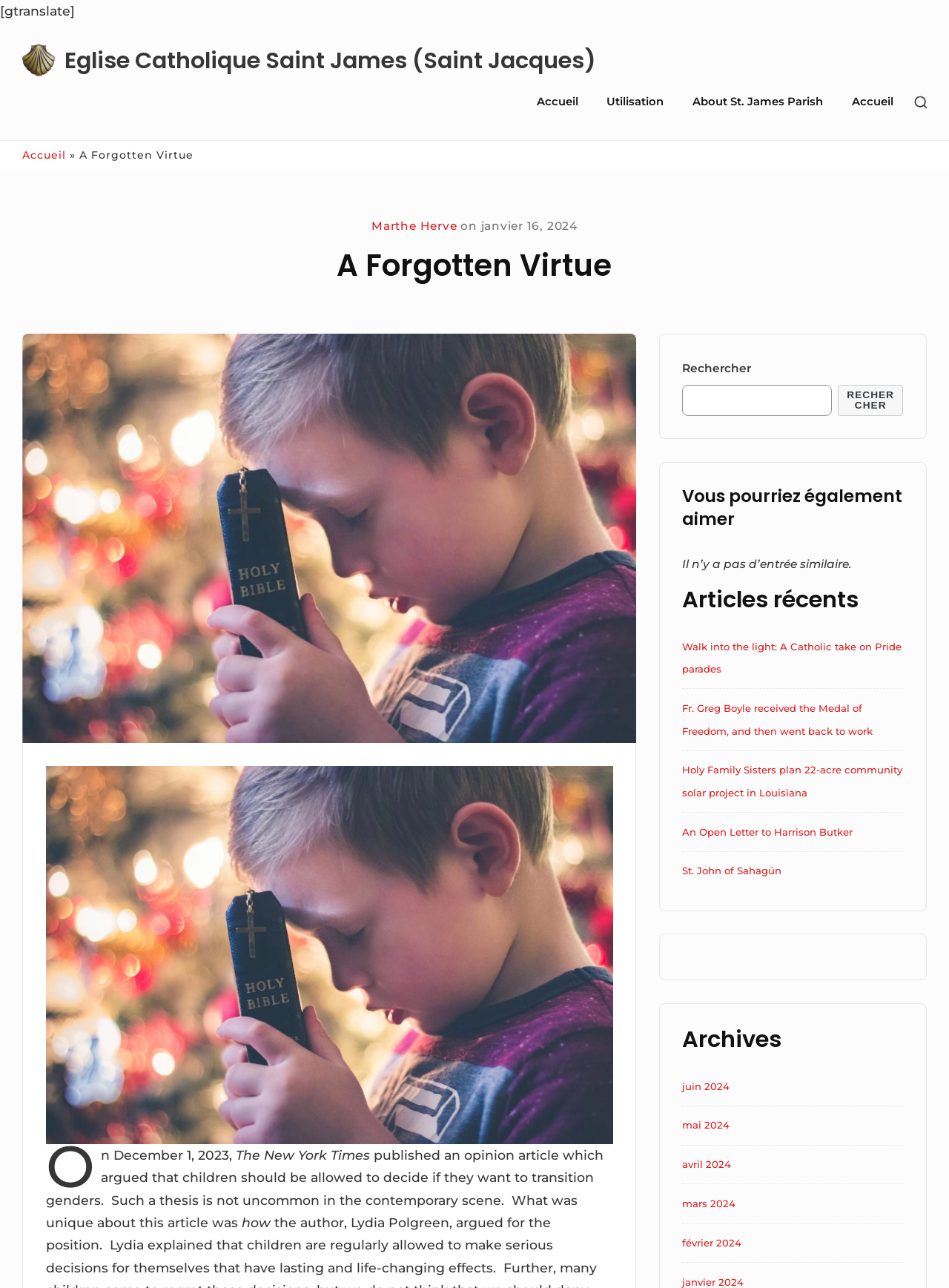Extract the text of the main heading from the webpage.

A Forgotten Virtue